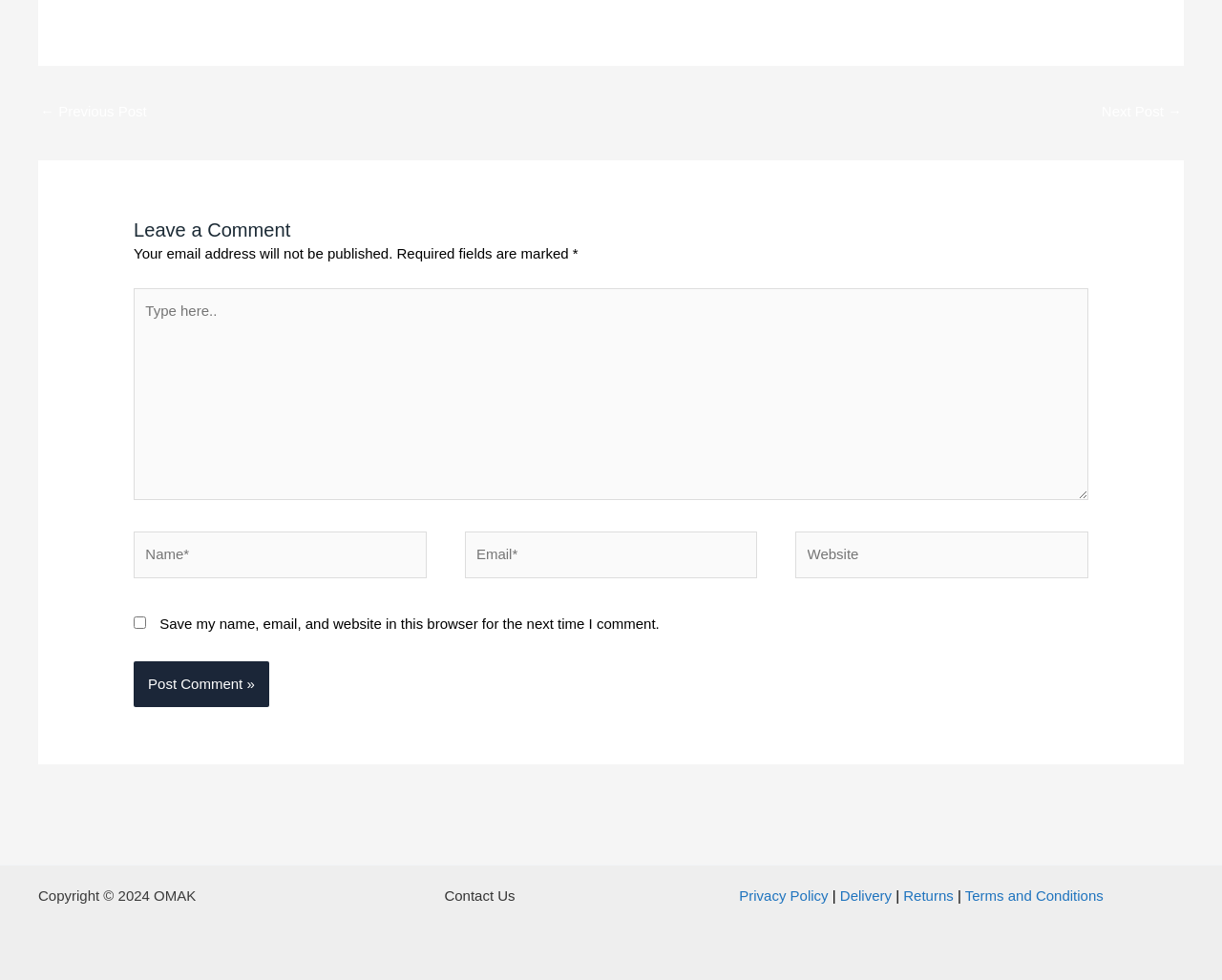Examine the image and give a thorough answer to the following question:
What is the copyright year mentioned at the bottom of the page?

The copyright information is located at the bottom of the page and reads 'Copyright © 2024 OMAK', indicating that the copyright year is 2024.